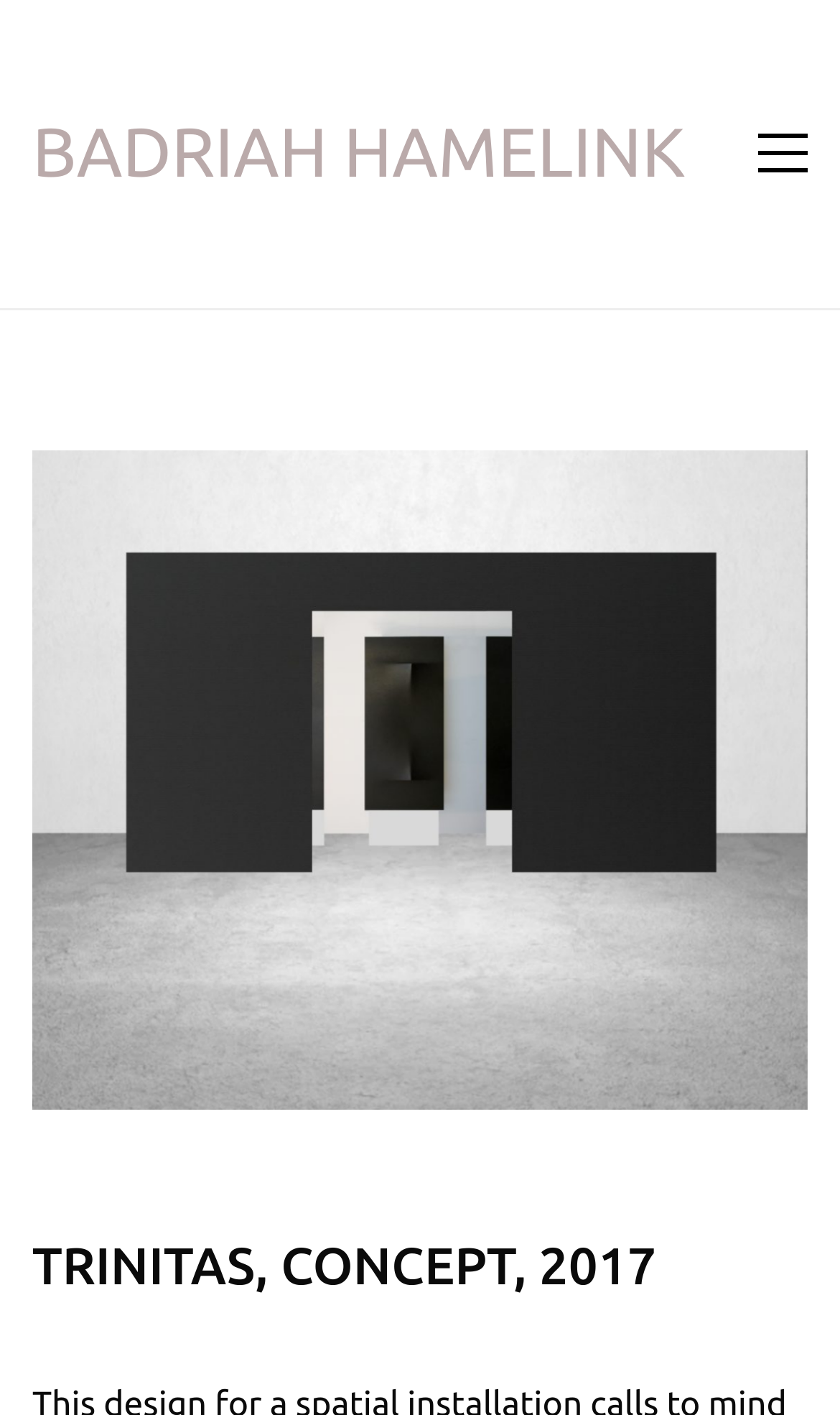Extract the primary headline from the webpage and present its text.

TRINITAS, CONCEPT, 2017